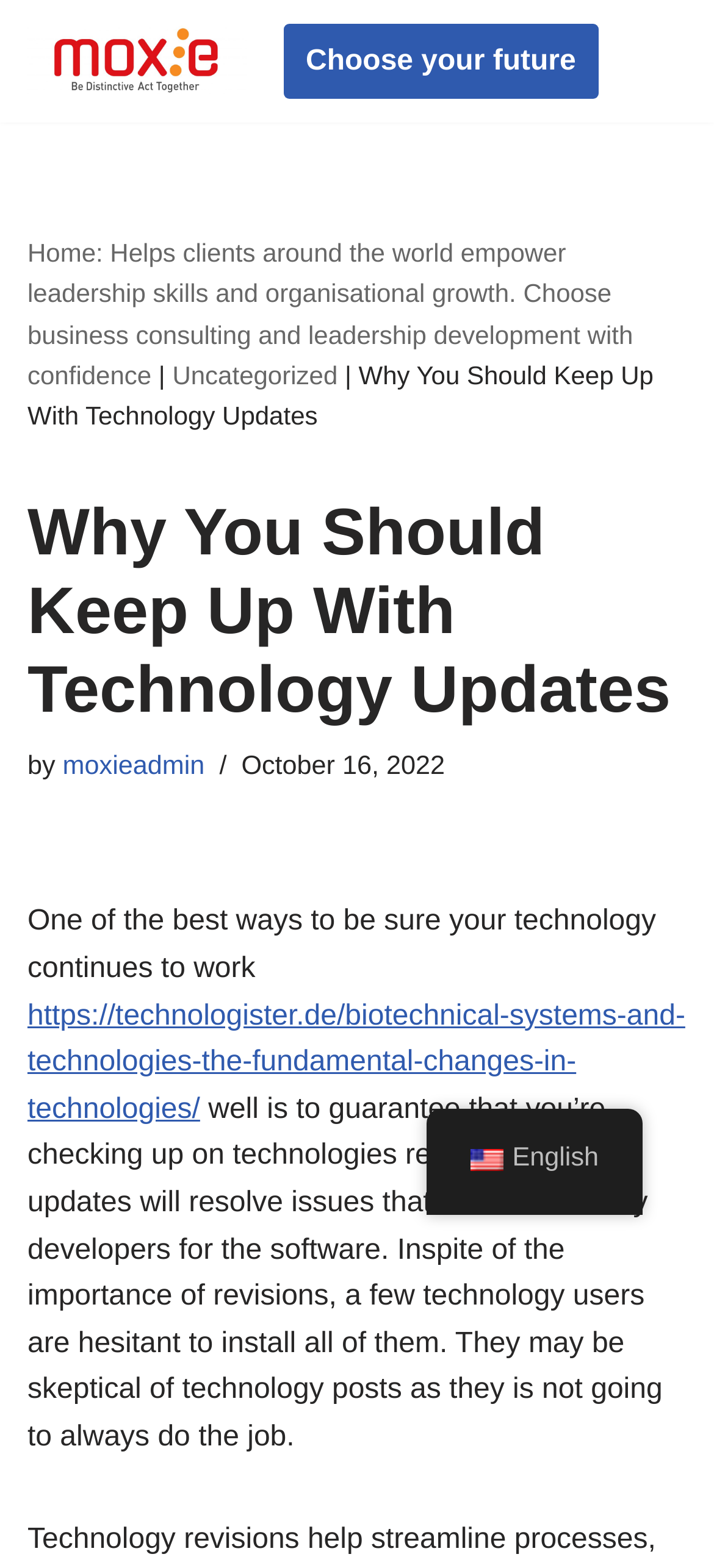Please identify the bounding box coordinates of the region to click in order to complete the given instruction: "Visit the 'Moxie Global Be Distinctive Act Together' page". The coordinates should be four float numbers between 0 and 1, i.e., [left, top, right, bottom].

[0.038, 0.016, 0.346, 0.062]